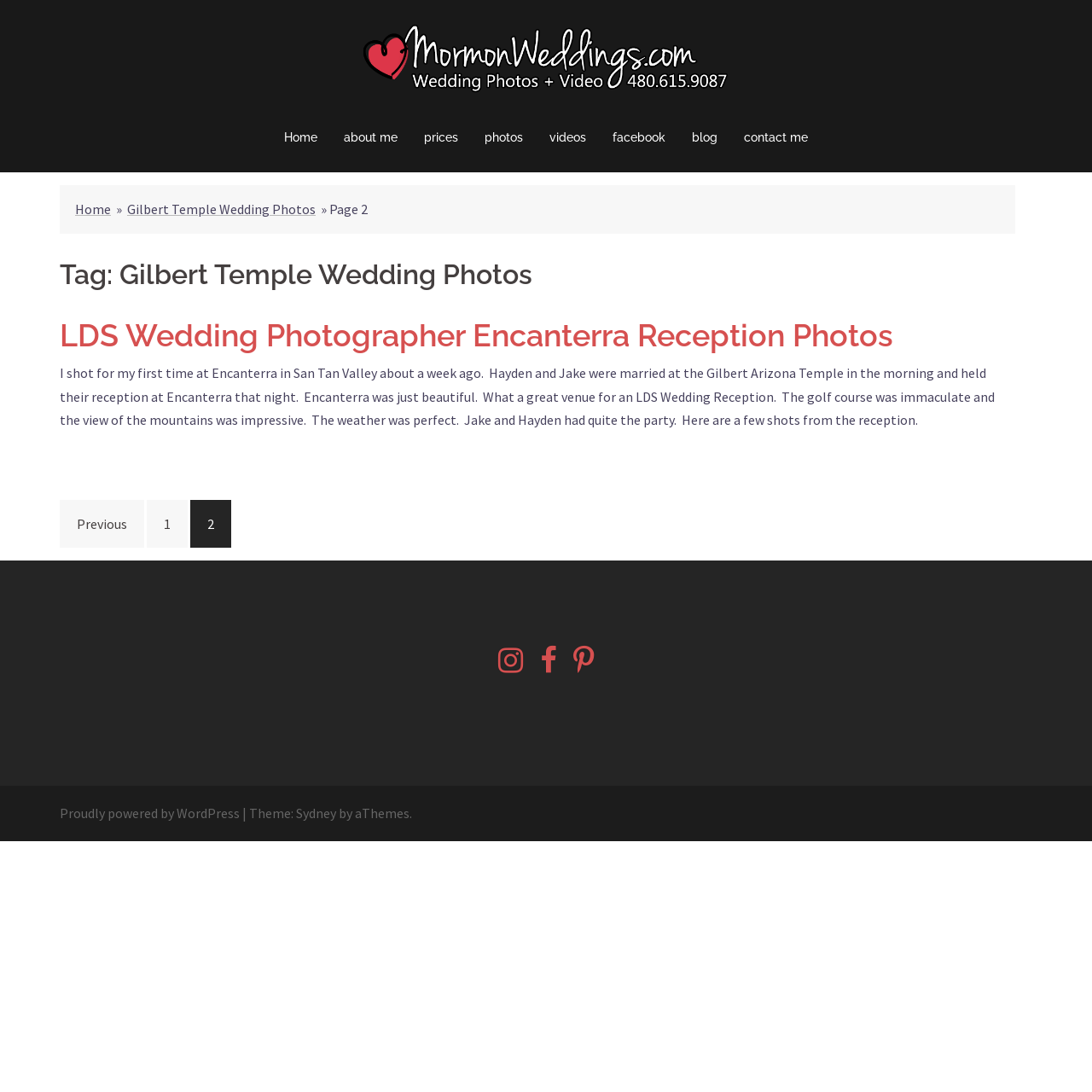How many pages are there in the Gilbert Temple Wedding Photos archives?
Provide a well-explained and detailed answer to the question.

I found the answer by looking at the navigation section, which shows '2' as the current page number.